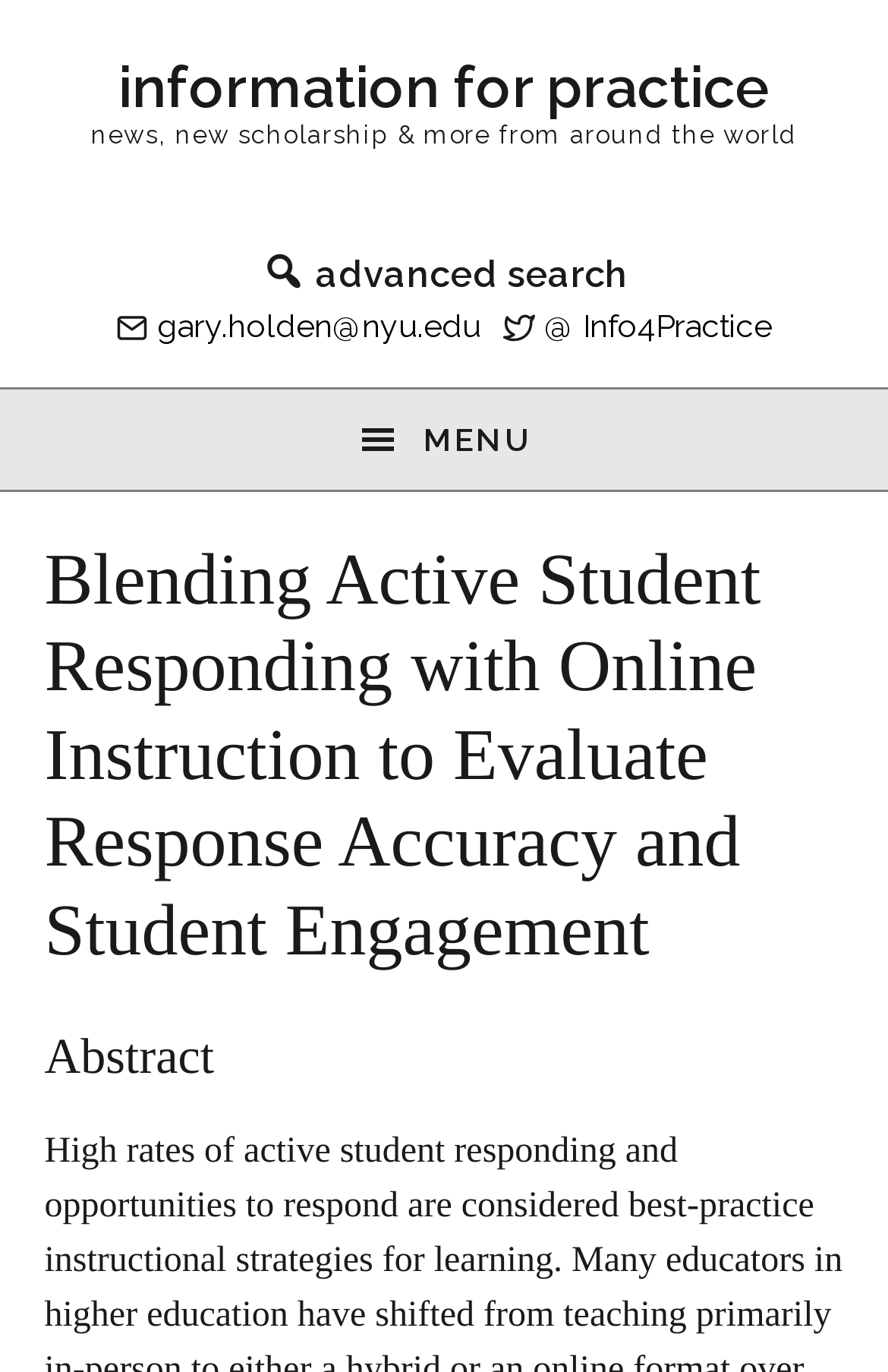What is the section below the title about?
Based on the screenshot, provide your answer in one word or phrase.

Abstract